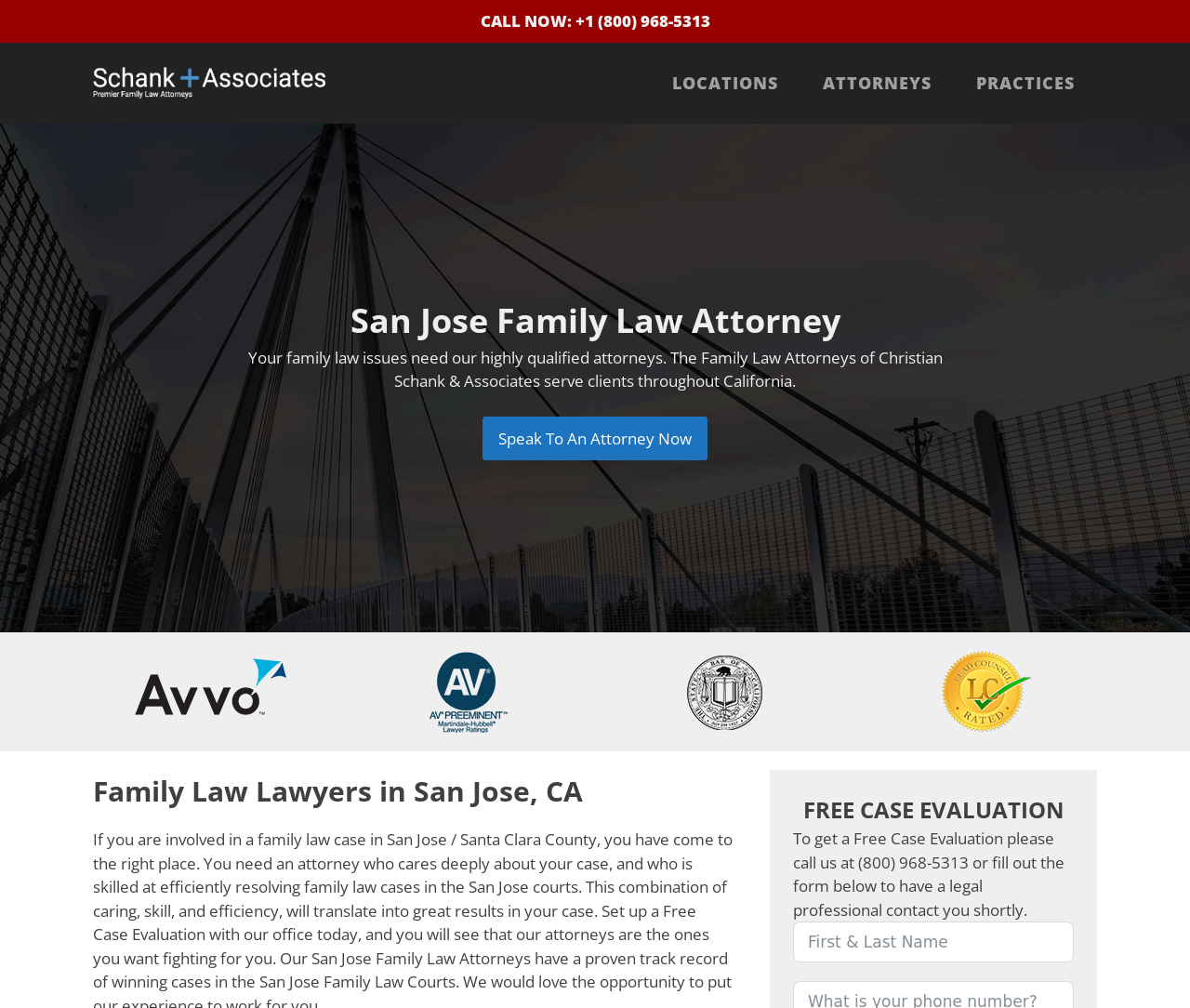Identify the bounding box coordinates of the section that should be clicked to achieve the task described: "Click the LOCATIONS link".

[0.546, 0.042, 0.673, 0.122]